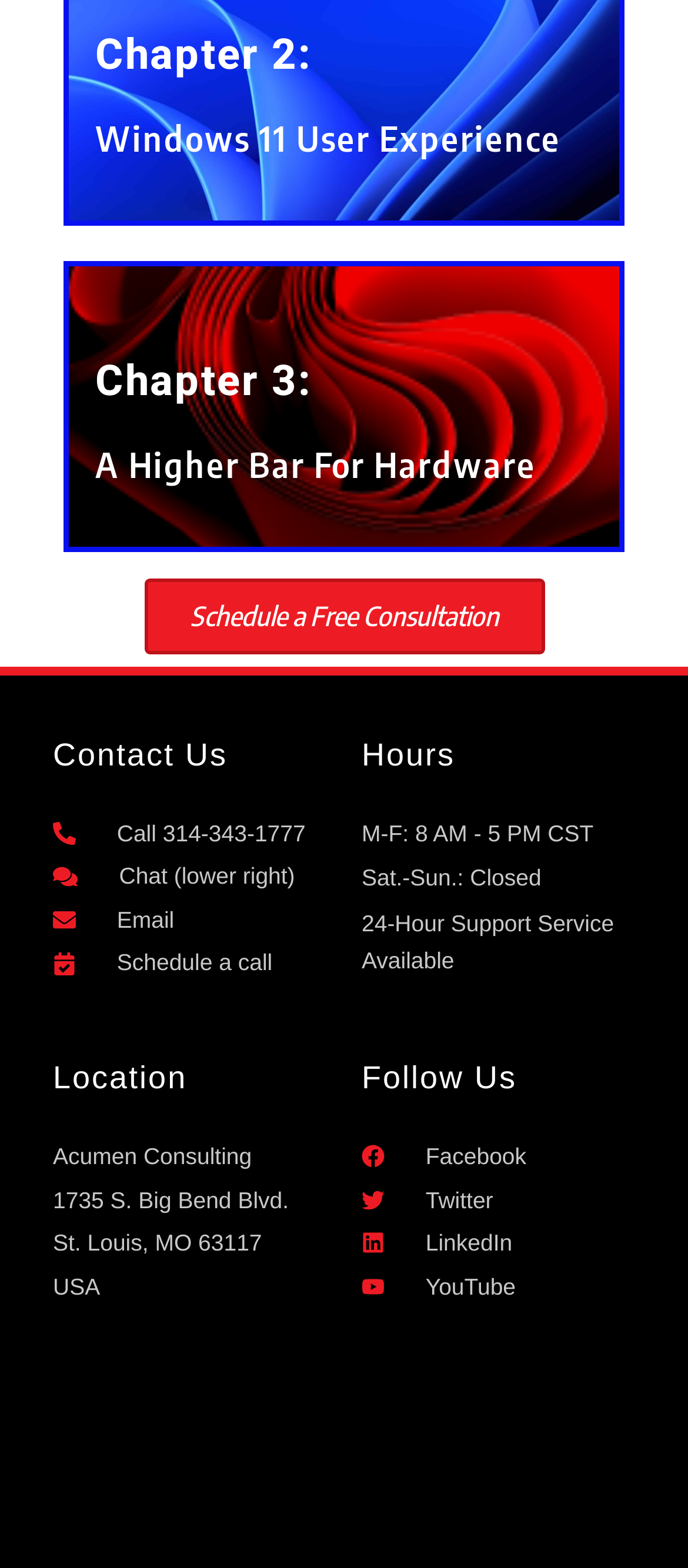What is the title of Chapter 2?
Give a detailed response to the question by analyzing the screenshot.

I found the link 'Chapter 2: Windows 11 User Experience' on the webpage, which suggests that Chapter 2 is about Windows 11 User Experience.